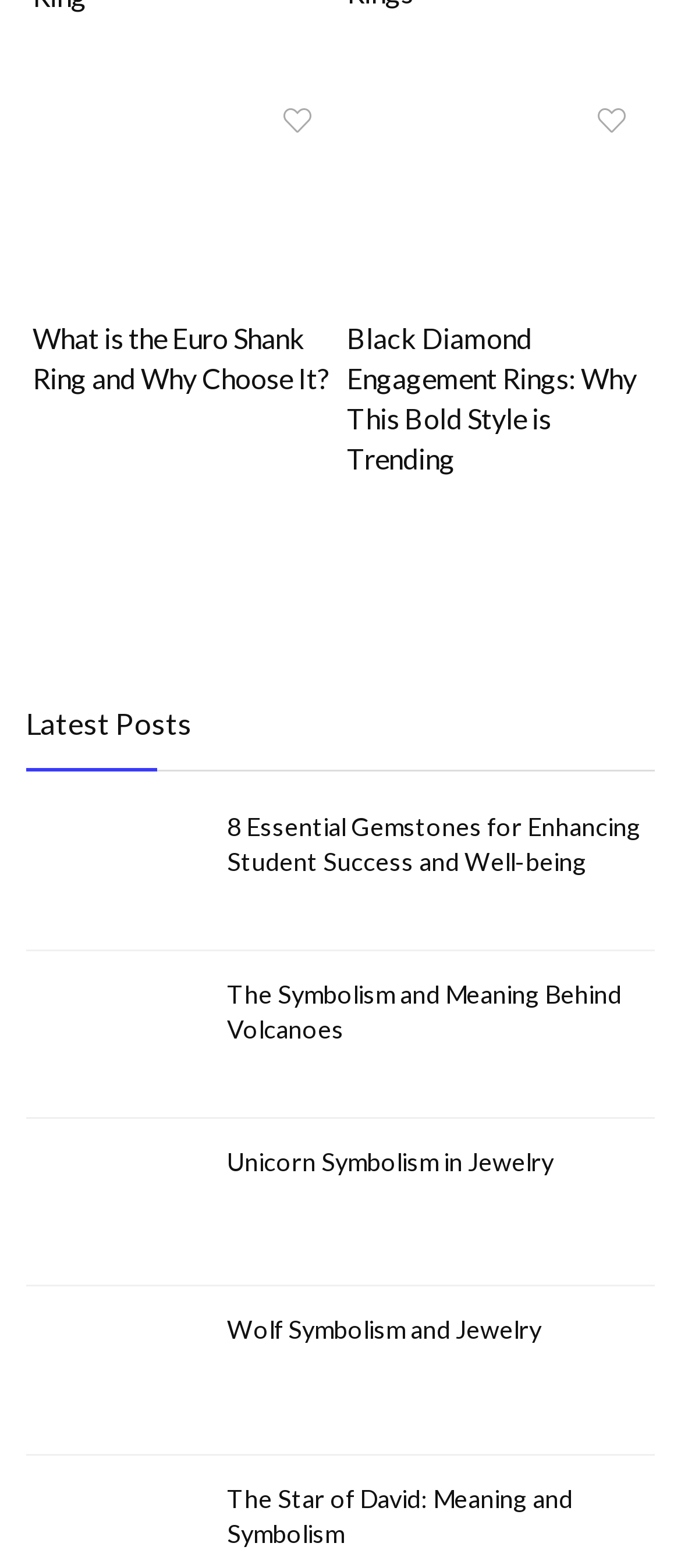Given the element description "alt="euro shank against wooden background"" in the screenshot, predict the bounding box coordinates of that UI element.

[0.048, 0.059, 0.491, 0.08]